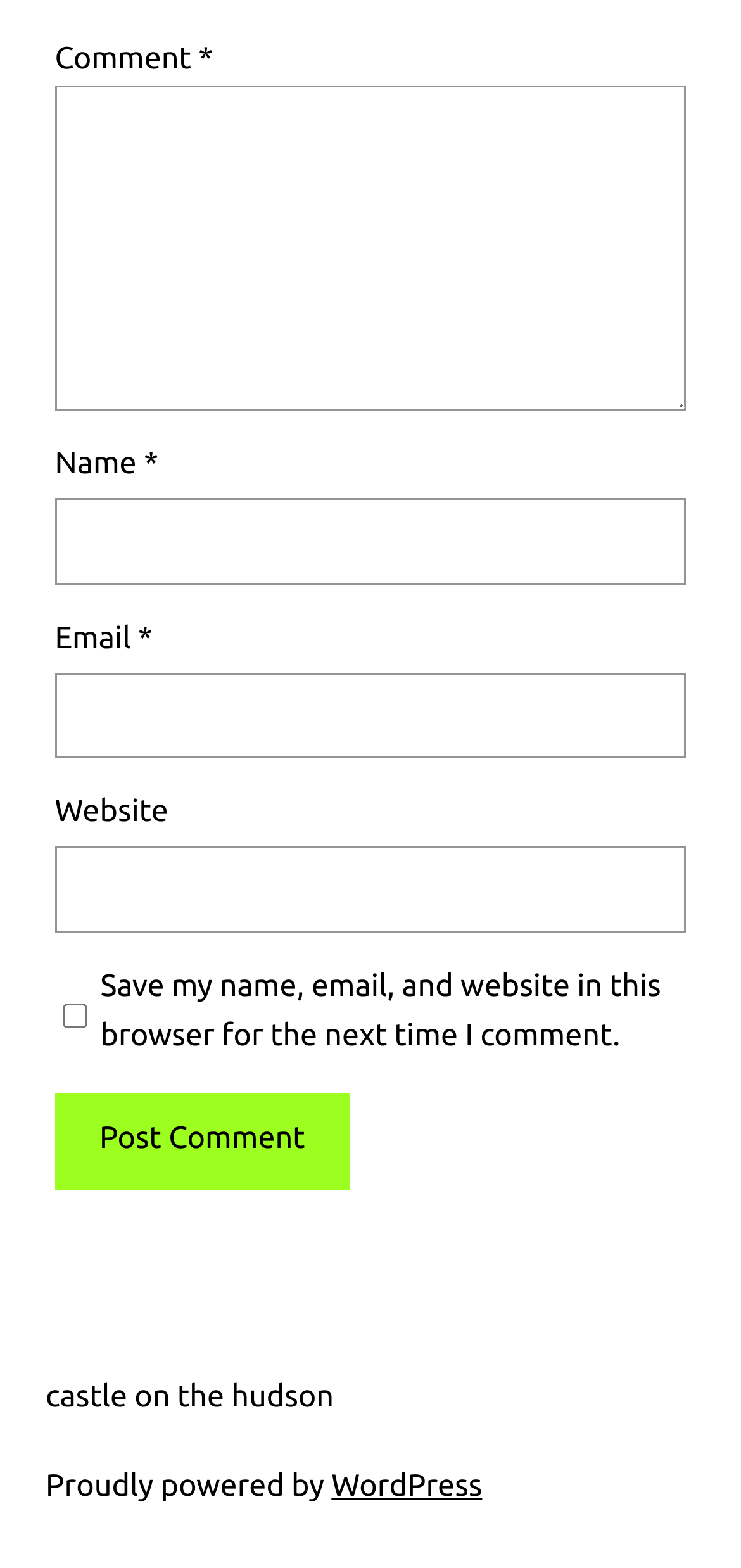Find the bounding box coordinates of the element's region that should be clicked in order to follow the given instruction: "Enter a comment". The coordinates should consist of four float numbers between 0 and 1, i.e., [left, top, right, bottom].

[0.074, 0.054, 0.926, 0.262]